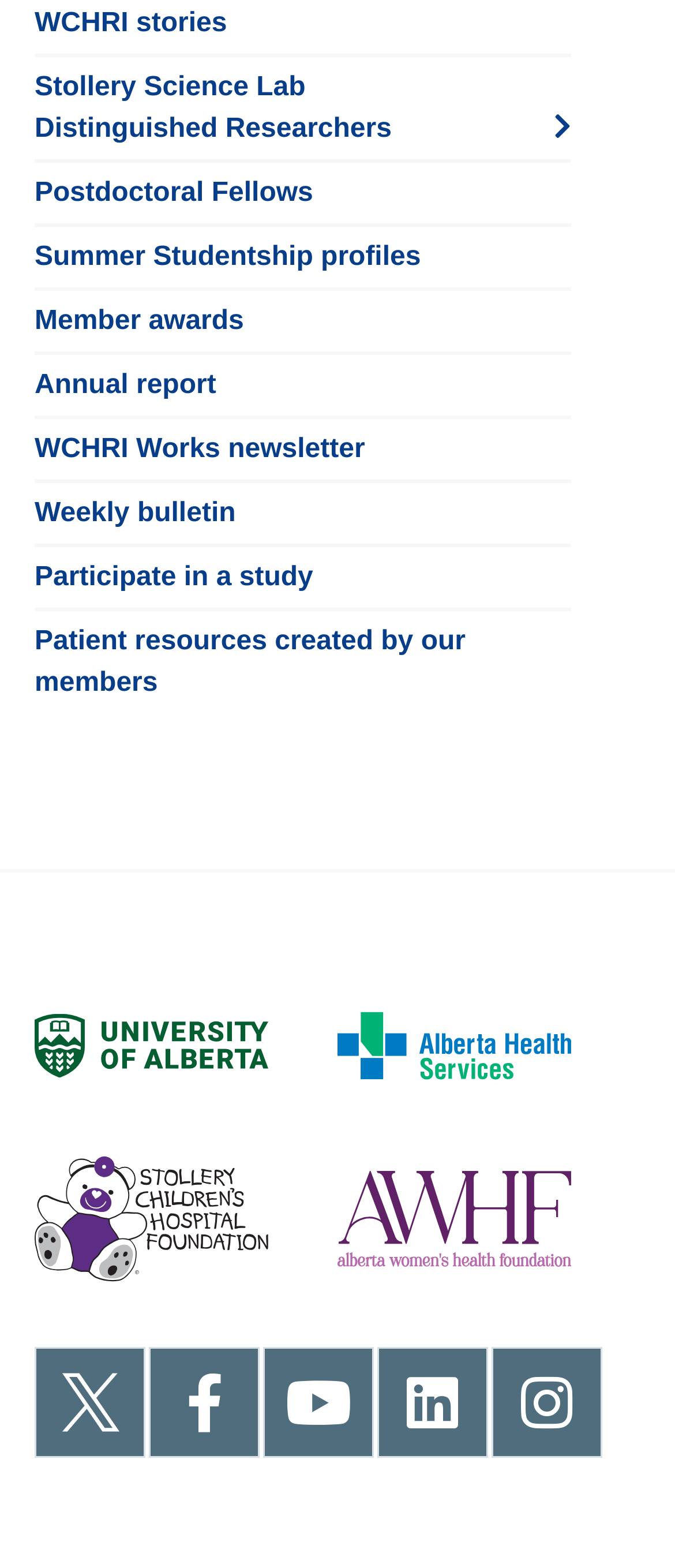Can you find the bounding box coordinates for the element to click on to achieve the instruction: "Visit Stollery Children’s Hospital Foundation"?

[0.051, 0.733, 0.397, 0.822]